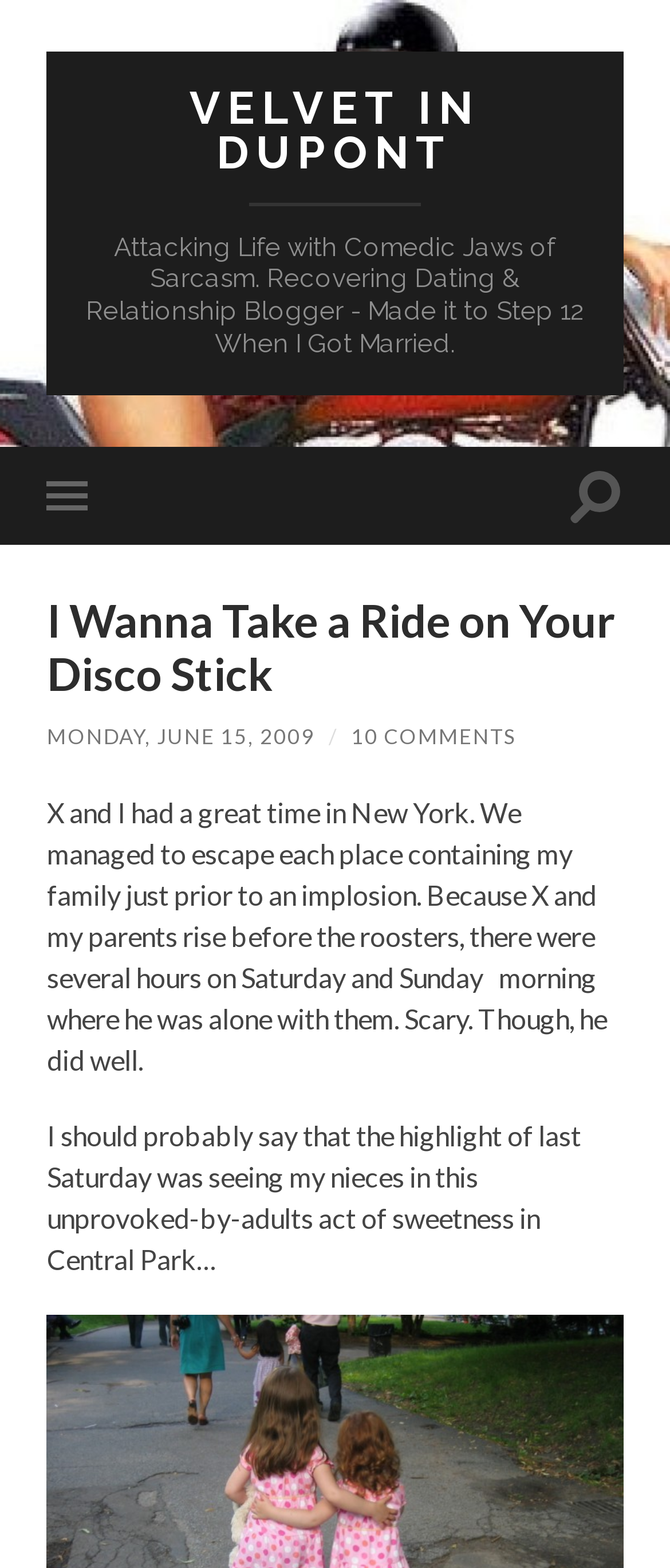How many comments are there on the blog post?
Refer to the image and respond with a one-word or short-phrase answer.

10